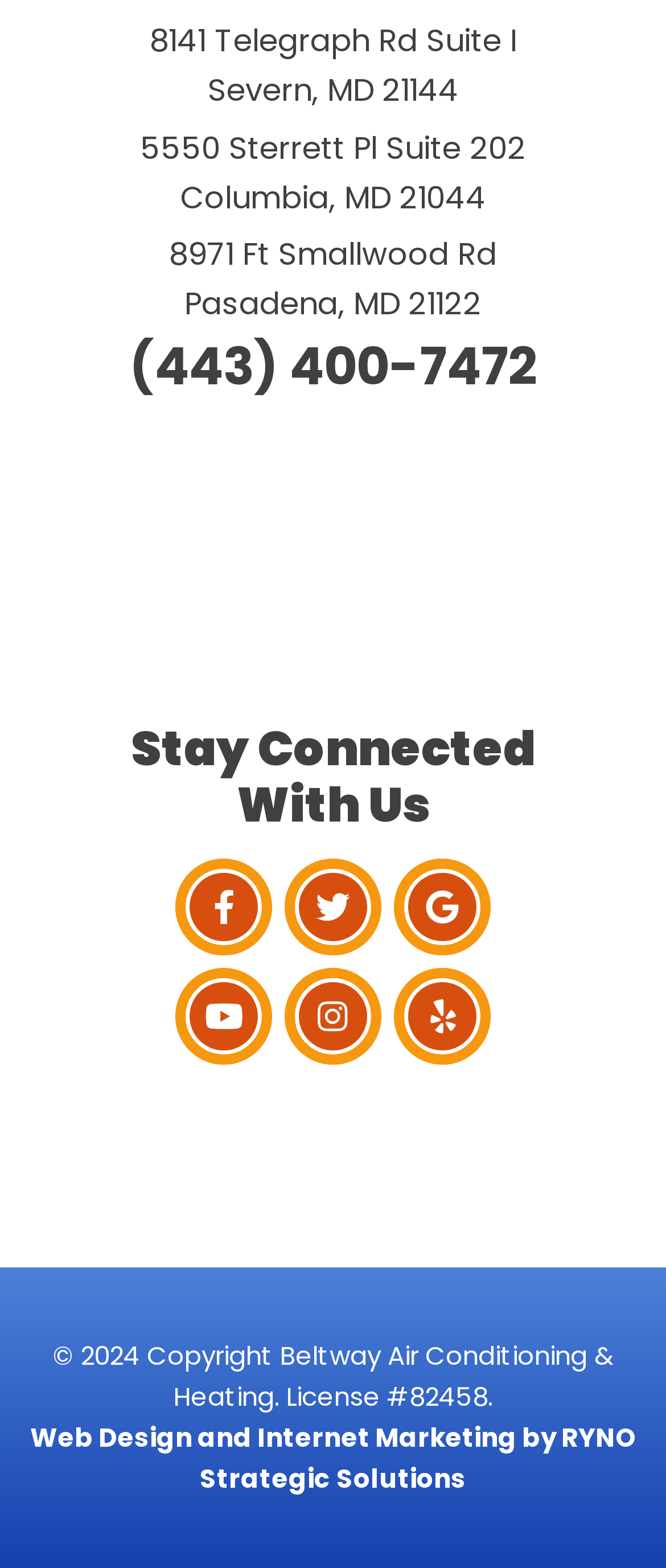Identify the bounding box of the HTML element described here: "Home". Provide the coordinates as four float numbers between 0 and 1: [left, top, right, bottom].

None